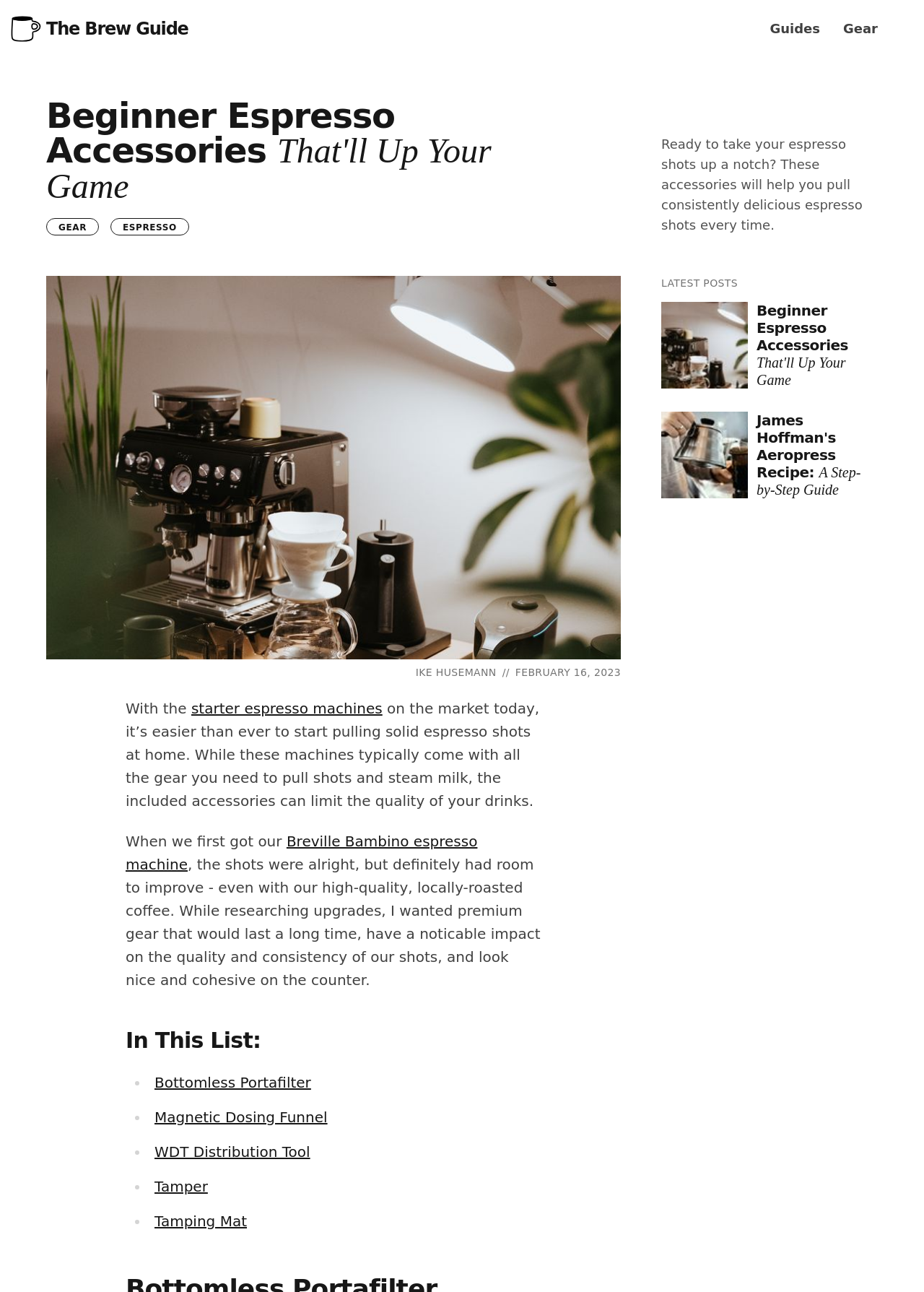What is the author's name?
Please give a detailed and thorough answer to the question, covering all relevant points.

The author's name is mentioned in the text as 'IKE HUSEMANN' with a link associated with it, indicating that it is the author's name.